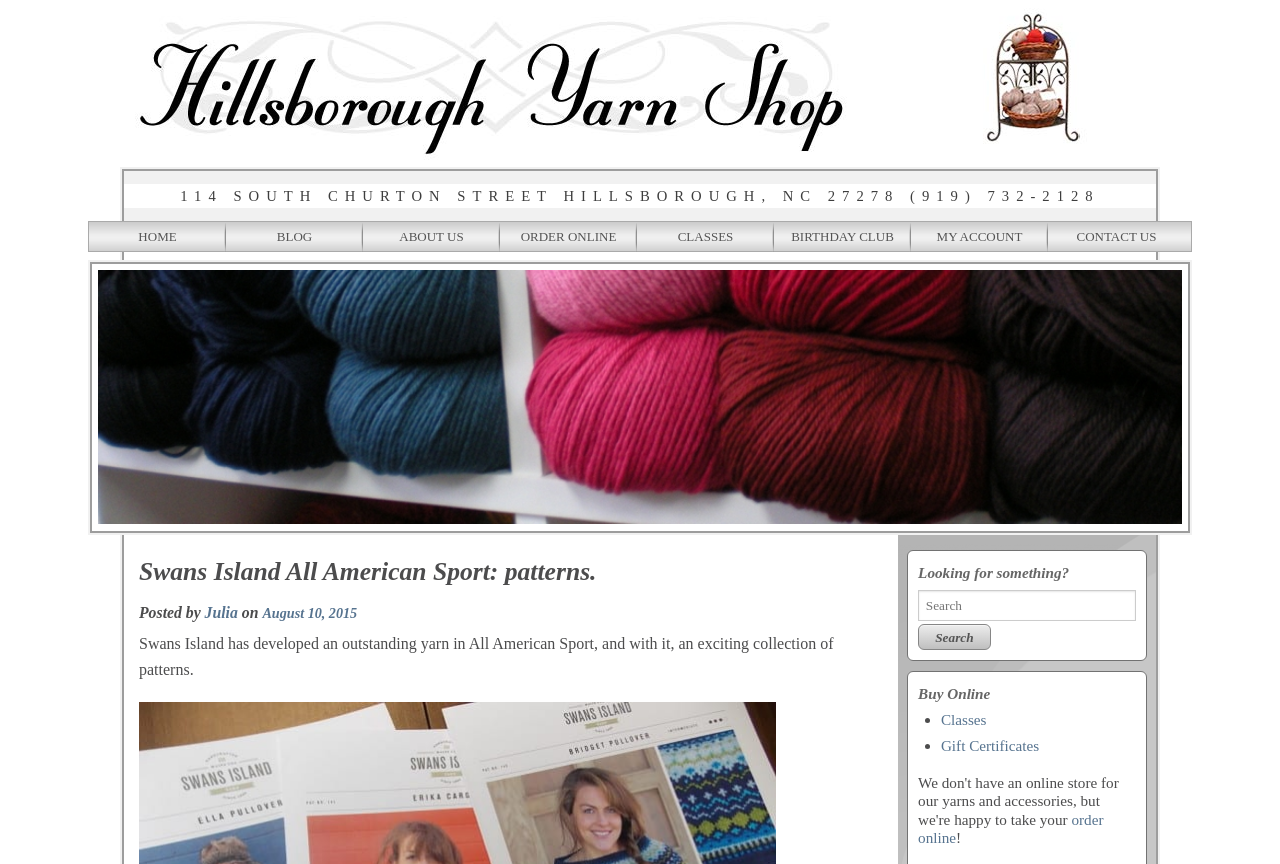Illustrate the webpage's structure and main components comprehensively.

The webpage appears to be a blog post from Hillsborough Yarn Shop, featuring Swans Island's All American Sport yarn and its accompanying patterns. At the top of the page, there is a large image spanning most of the width, followed by the shop's address and phone number. 

Below the address, there is a navigation menu with nine links: HOME, BLOG, ABOUT US, ORDER ONLINE, CLASSES, BIRTHDAY CLUB, MY ACCOUNT, and CONTACT US. These links are evenly spaced and aligned horizontally.

Further down, there is a smaller image, and then a header section with the title "Swans Island All American Sport: patterns." Below the title, there is a subheading indicating the post was written by Julia on August 10, 2015. 

The main content of the page starts with a paragraph describing Swans Island's yarn and its patterns. On the right side of the page, there is a search bar with a "Search" button, and below it, a section titled "Buy Online" with links to classes and gift certificates. At the very bottom, there is a call-to-action link to "order online" with an exclamation mark next to it.